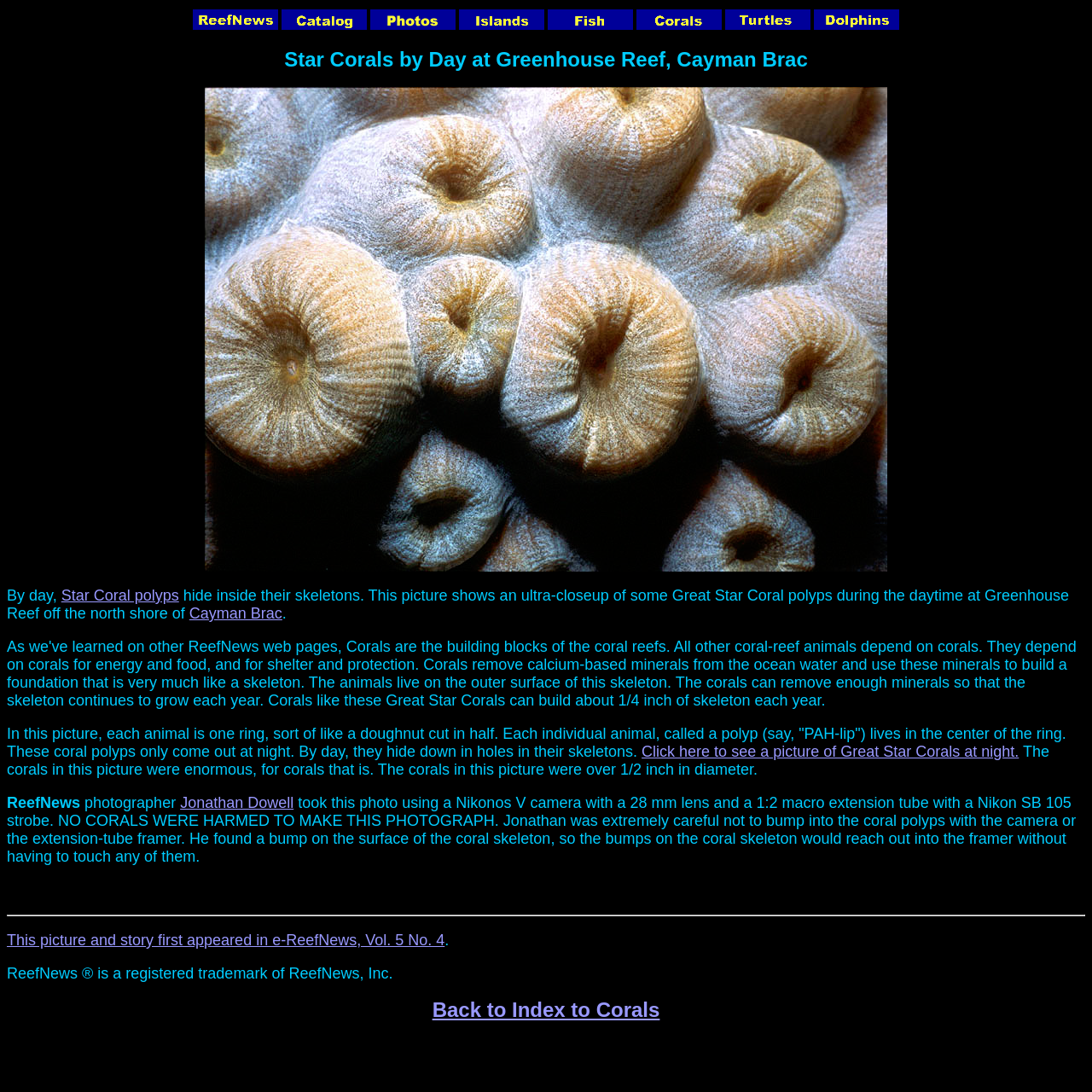Describe all the visual and textual components of the webpage comprehensively.

This webpage is about Star Corals at Night on Charlie's Reef, Cayman Brac. At the top, there is a table with six cells, each containing a link and an image. The links are "Learn more about ReefNews", "Check out the ReefNews OnLine Catalog", "Visit the ReefNews Photo Gallery", "Visit ReefNews Islands Webpages", "See beautiful photos of Fish", and "See beautiful photos of Corals", "See beautiful photos of Sea Turtles", and "See beautiful photos of Wild Dolphins". 

Below the table, there is a large image of Star Corals by Day at Greenhouse Reef, Cayman Brac, accompanied by a caption. The caption explains that by day, Star Coral polyps hide inside their skeletons, and this picture shows an ultra-closeup of some Great Star Coral polyps during the daytime. 

The text continues to describe the coral polyps, explaining that each individual animal lives in the center of a ring, and they only come out at night. There is a link to see a picture of Great Star Corals at night. The text also mentions that the corals in the picture were enormous, over 1/2 inch in diameter.

Further down, there is a section with the title "ReefNews" and a credit to the photographer, Jonathan Dowell, who took the photo using a Nikonos V camera. The text emphasizes that no corals were harmed to make this photograph.

At the bottom of the page, there is a horizontal separator, followed by a link to the original publication of the picture and story in e-ReefNews, Vol. 5 No. 4. Finally, there is a notice that ReefNews is a registered trademark of ReefNews, Inc., and a link to "Back to Index to Corals".